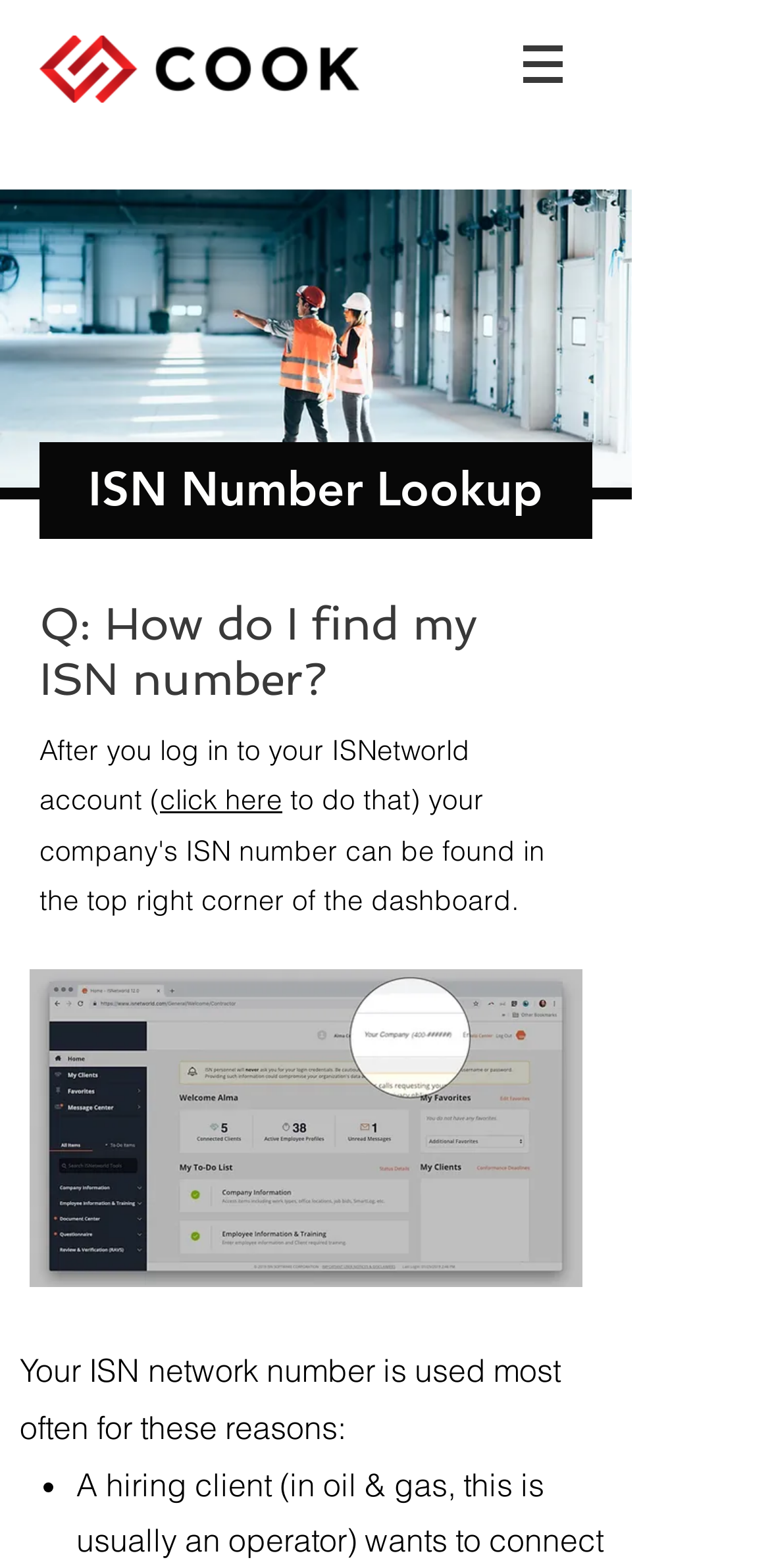Identify the bounding box of the HTML element described here: "click here". Provide the coordinates as four float numbers between 0 and 1: [left, top, right, bottom].

[0.208, 0.499, 0.367, 0.522]